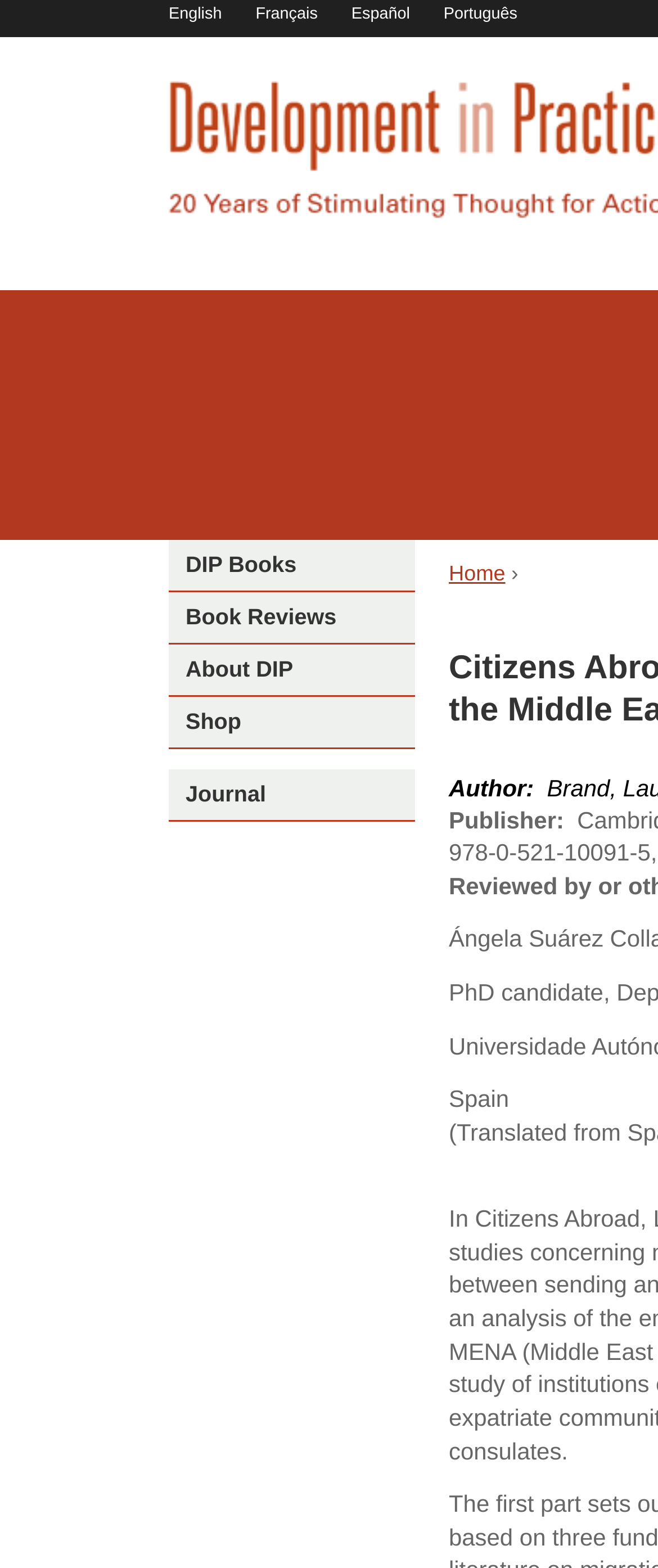Locate the UI element described as follows: "Book Reviews". Return the bounding box coordinates as four float numbers between 0 and 1 in the order [left, top, right, bottom].

[0.256, 0.385, 0.511, 0.401]